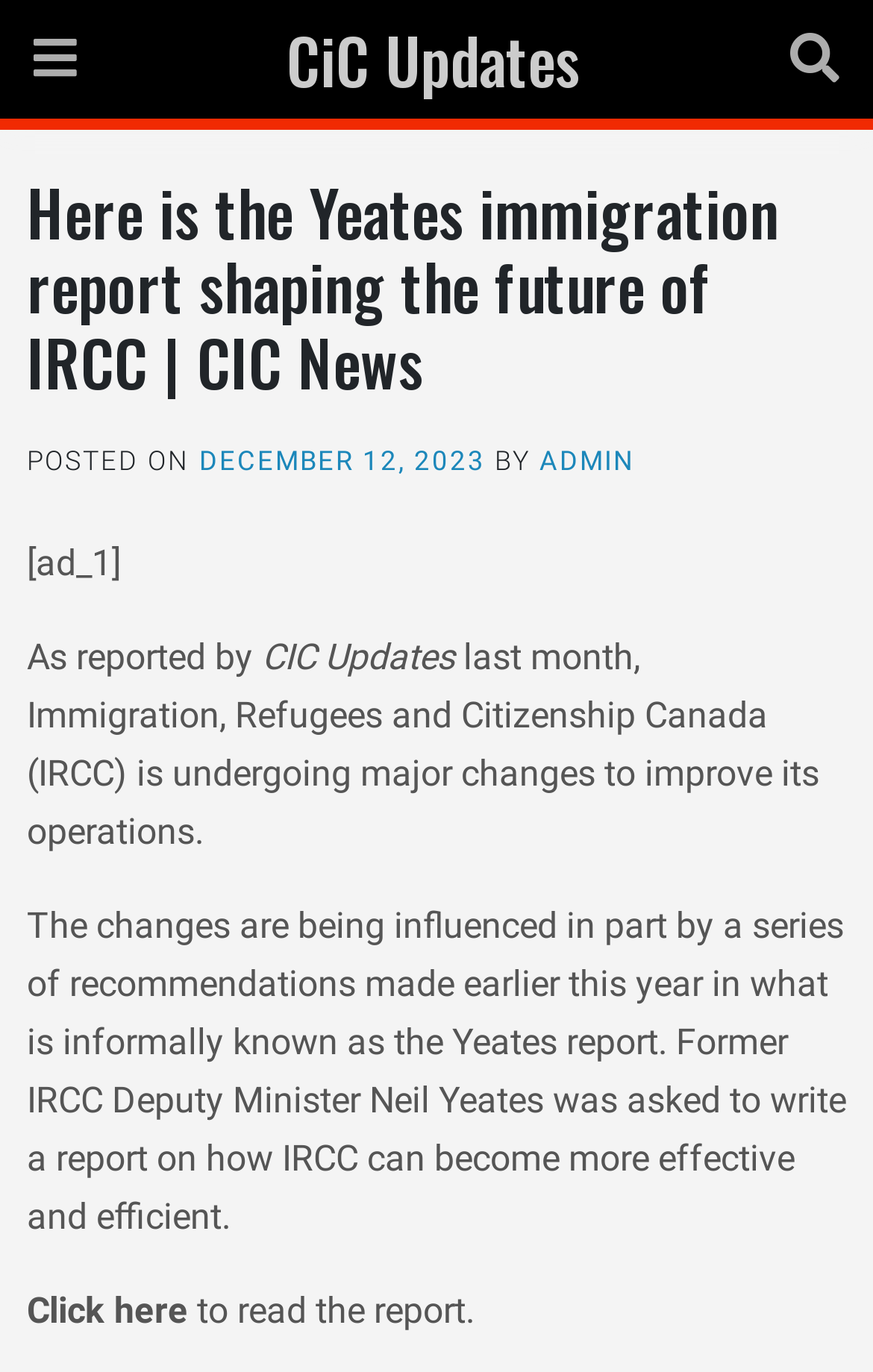Provide a one-word or short-phrase response to the question:
Who wrote the report on IRCC?

Neil Yeates